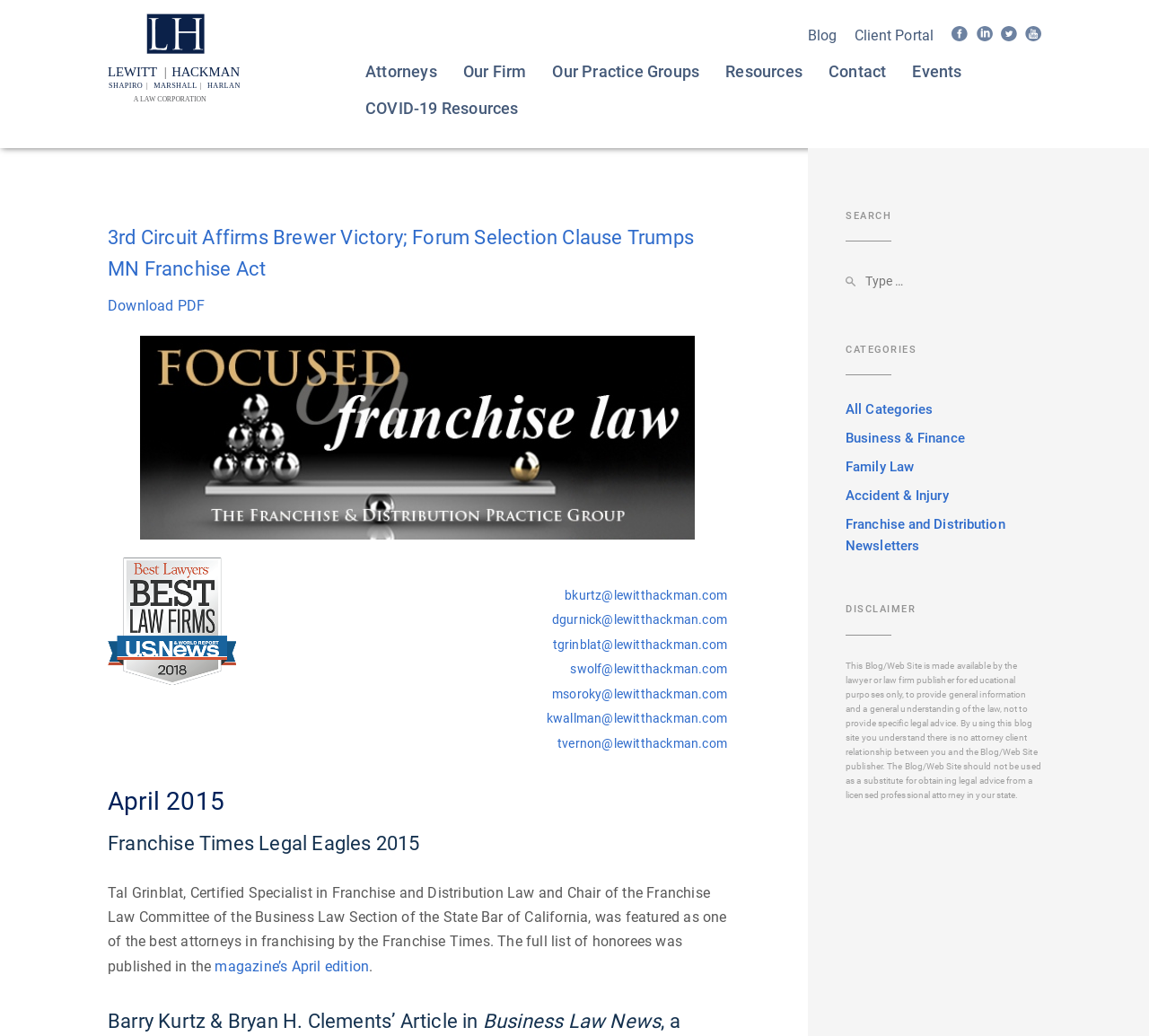Determine the bounding box coordinates for the clickable element required to fulfill the instruction: "Click on the Lewitt Hackman link". Provide the coordinates as four float numbers between 0 and 1, i.e., [left, top, right, bottom].

[0.094, 0.08, 0.212, 0.096]